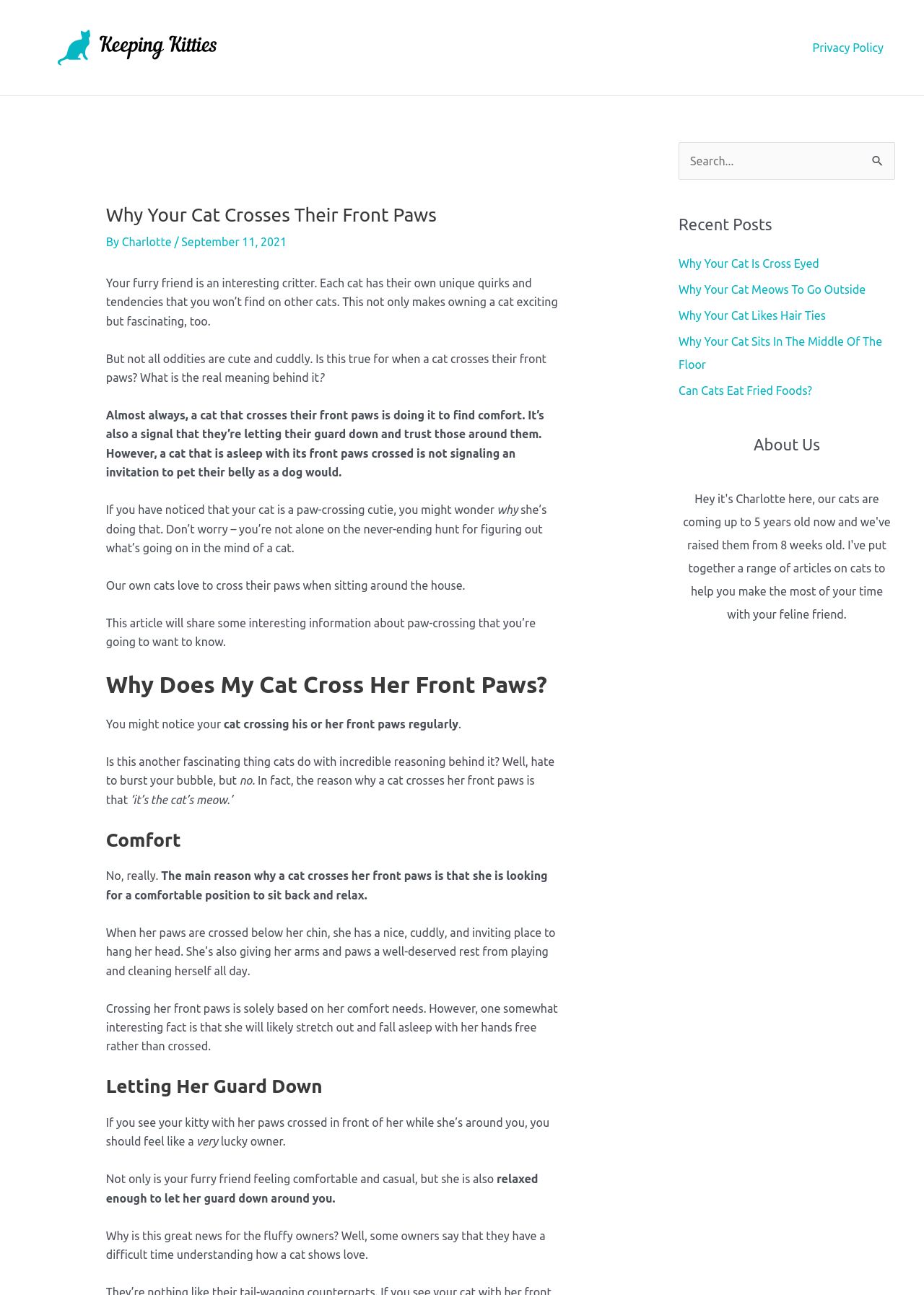Locate the bounding box coordinates of the area to click to fulfill this instruction: "Click the 'Privacy Policy' link". The bounding box should be presented as four float numbers between 0 and 1, in the order [left, top, right, bottom].

[0.867, 0.017, 0.969, 0.056]